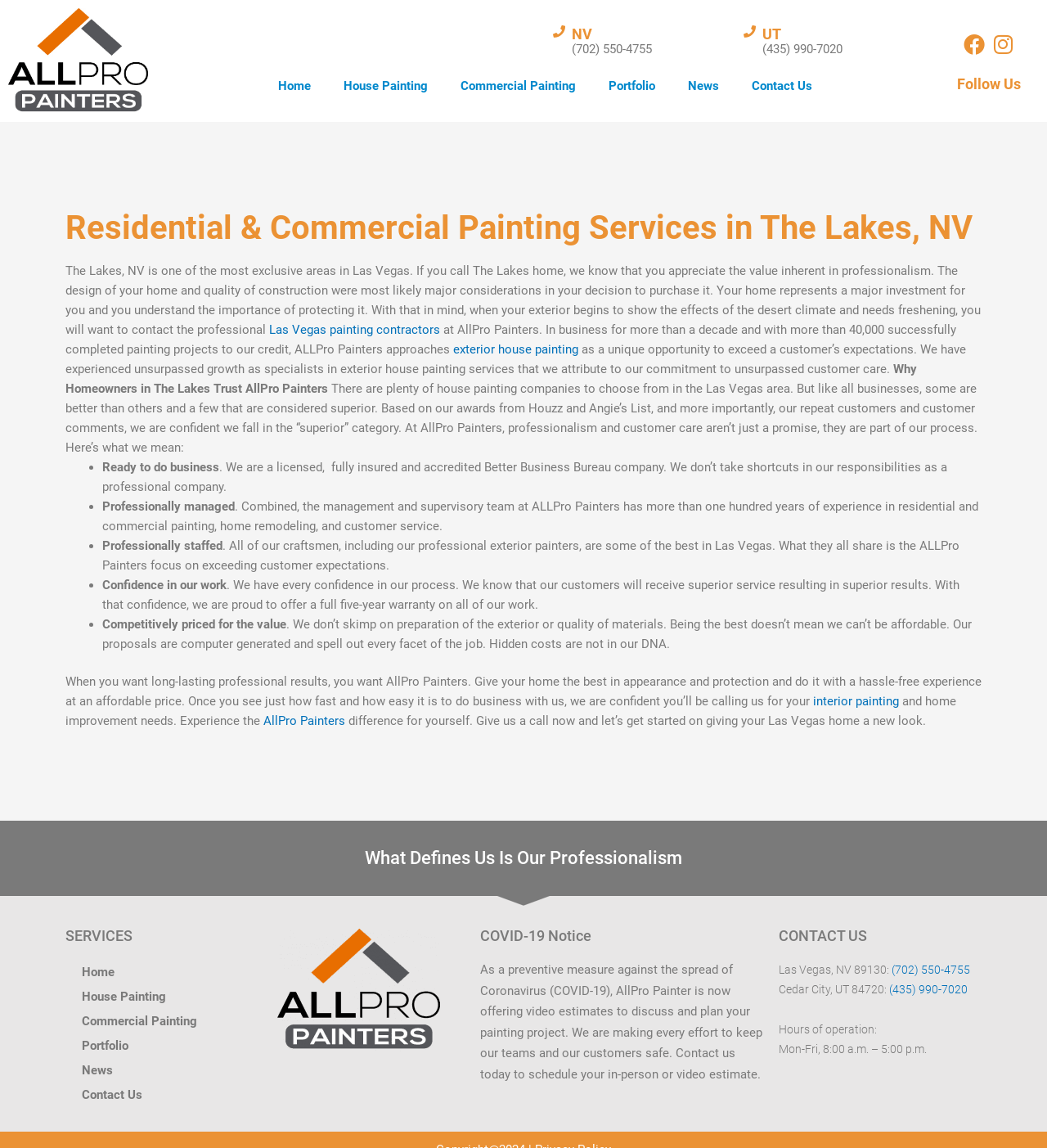Please examine the image and provide a detailed answer to the question: What is the management team's experience?

I found the management team's experience by looking at the section of the webpage that discusses the company's professionalism. It mentions that the management and supervisory team at AllPro Painters has more than one hundred years of experience in residential and commercial painting, home remodeling, and customer service.